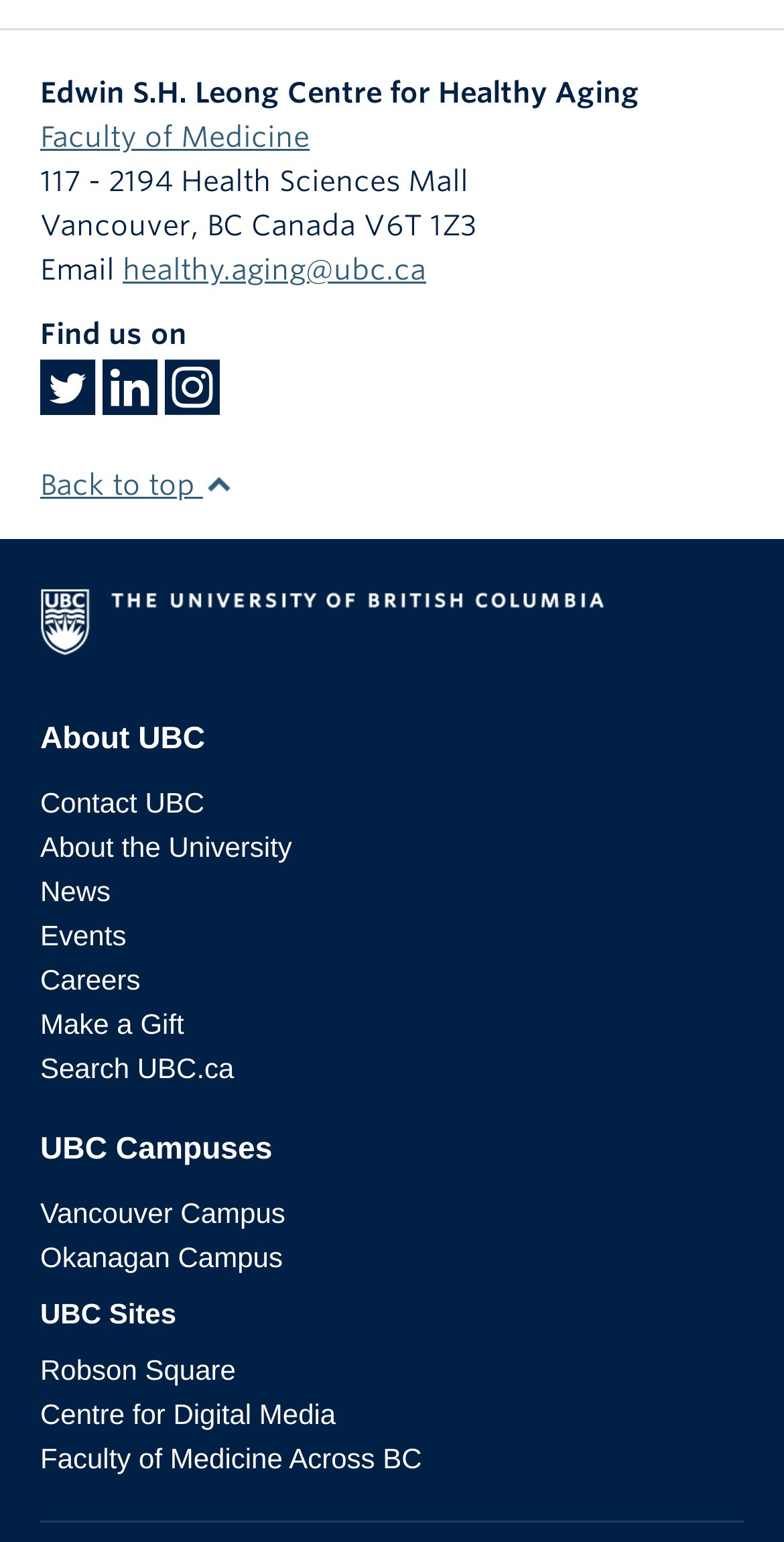Determine the coordinates of the bounding box for the clickable area needed to execute this instruction: "Visit the Faculty of Medicine website".

[0.051, 0.078, 0.395, 0.099]